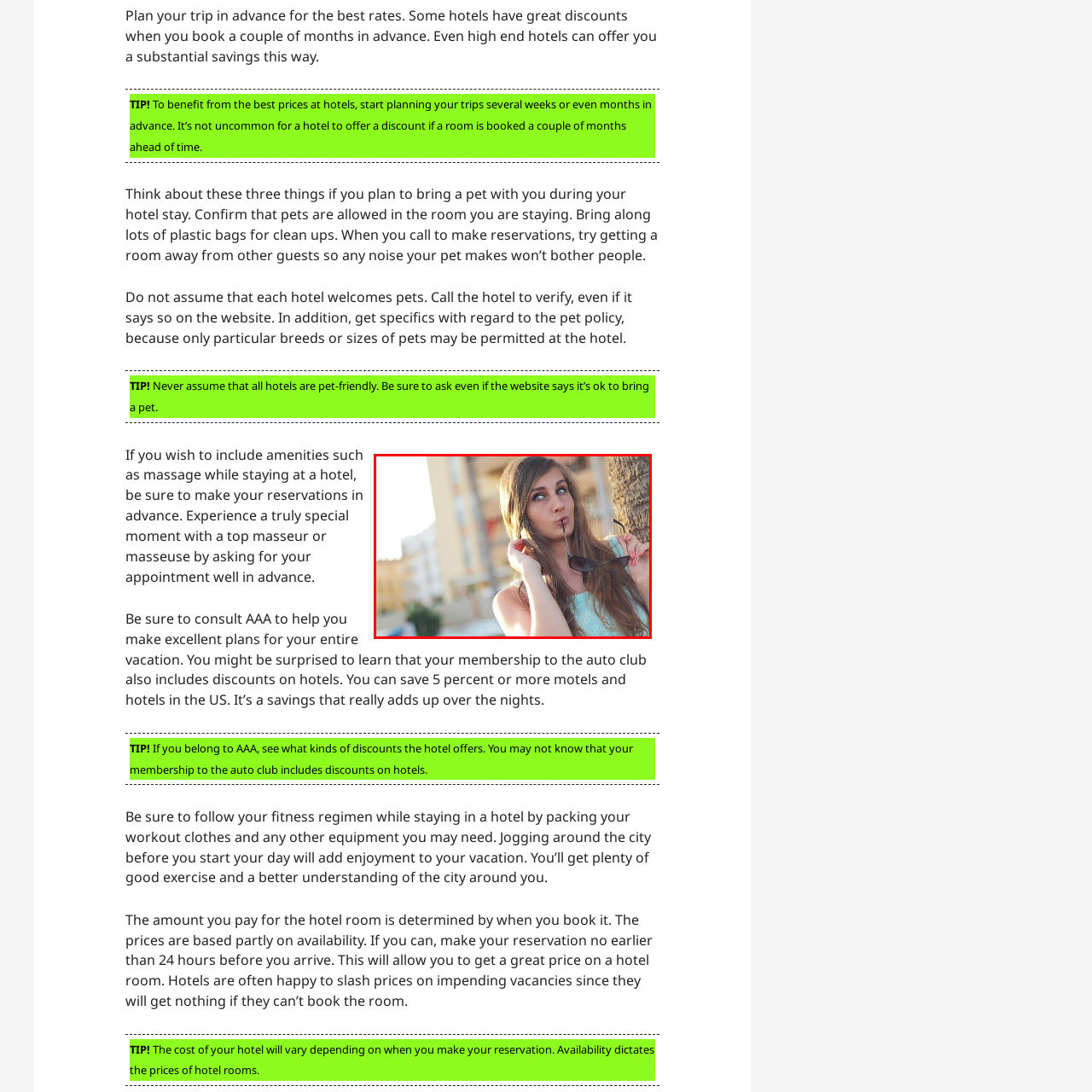Look at the area highlighted in the red box, What is illuminating the woman's hair? Please provide an answer in a single word or phrase.

Sunlight